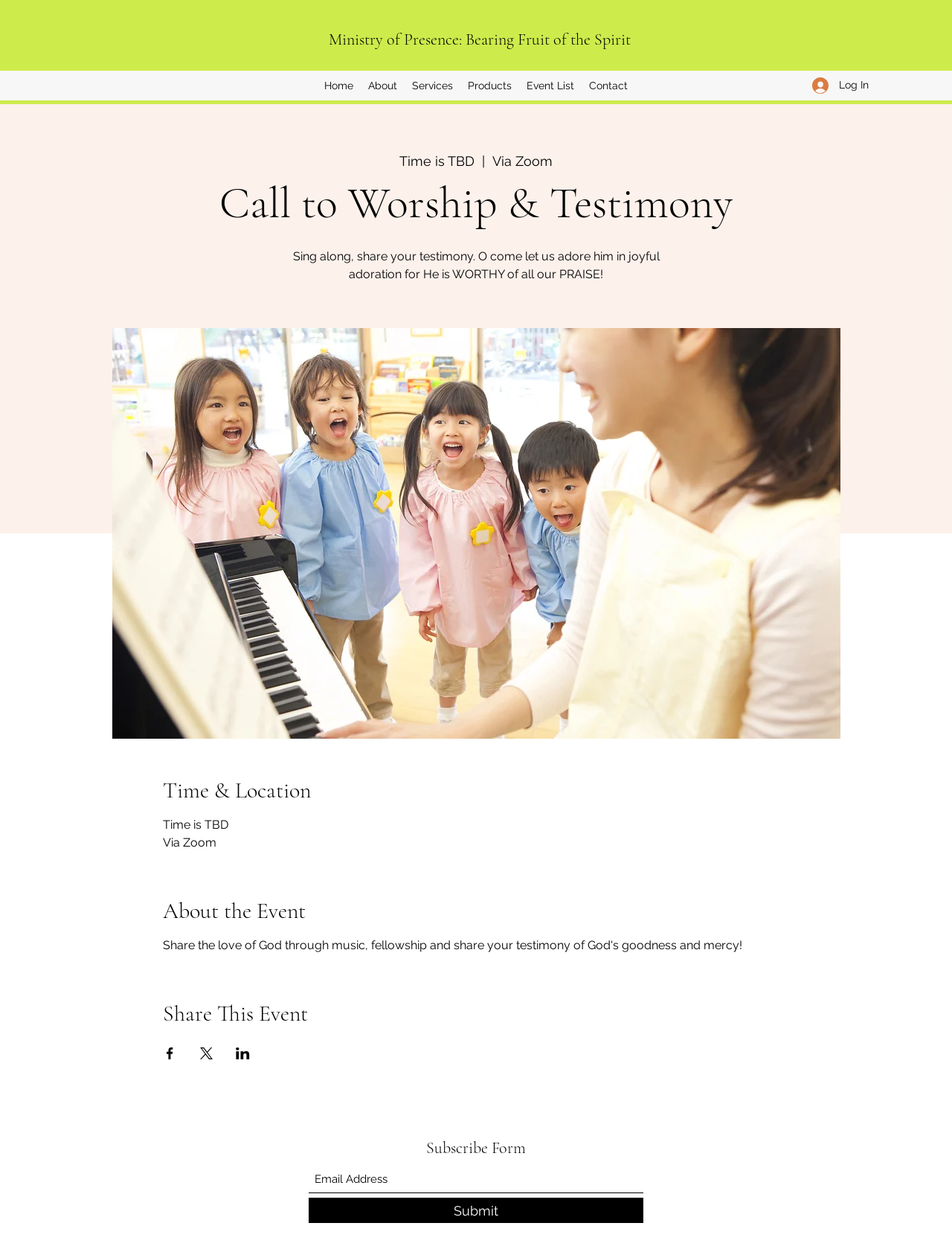What is the location of the event?
Answer the question with as much detail as possible.

The webpage indicates that the event will be held 'Via Zoom' as mentioned in the static text.